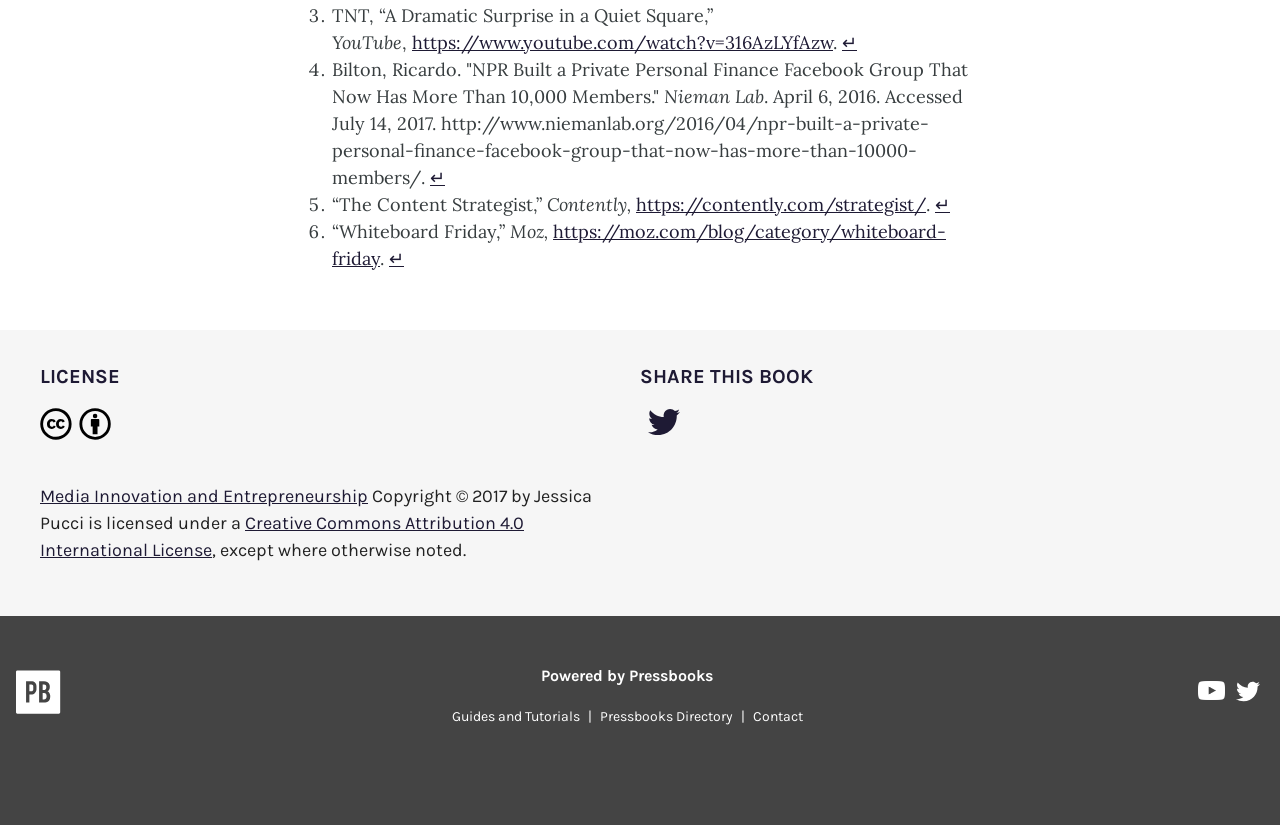Can you provide the bounding box coordinates for the element that should be clicked to implement the instruction: "Share on Twitter"?

[0.5, 0.494, 0.538, 0.541]